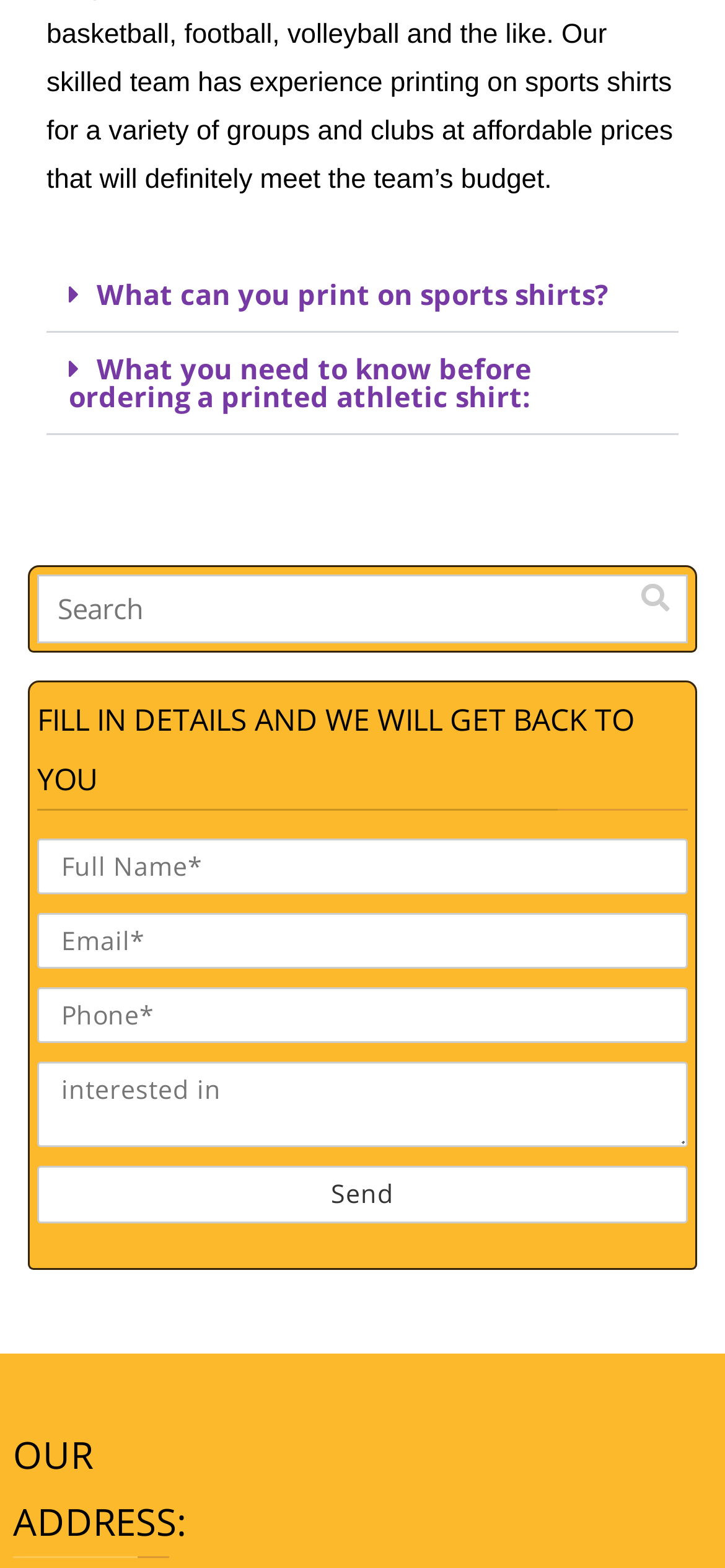Provide a brief response to the question below using one word or phrase:
What is the last input field label?

interested in